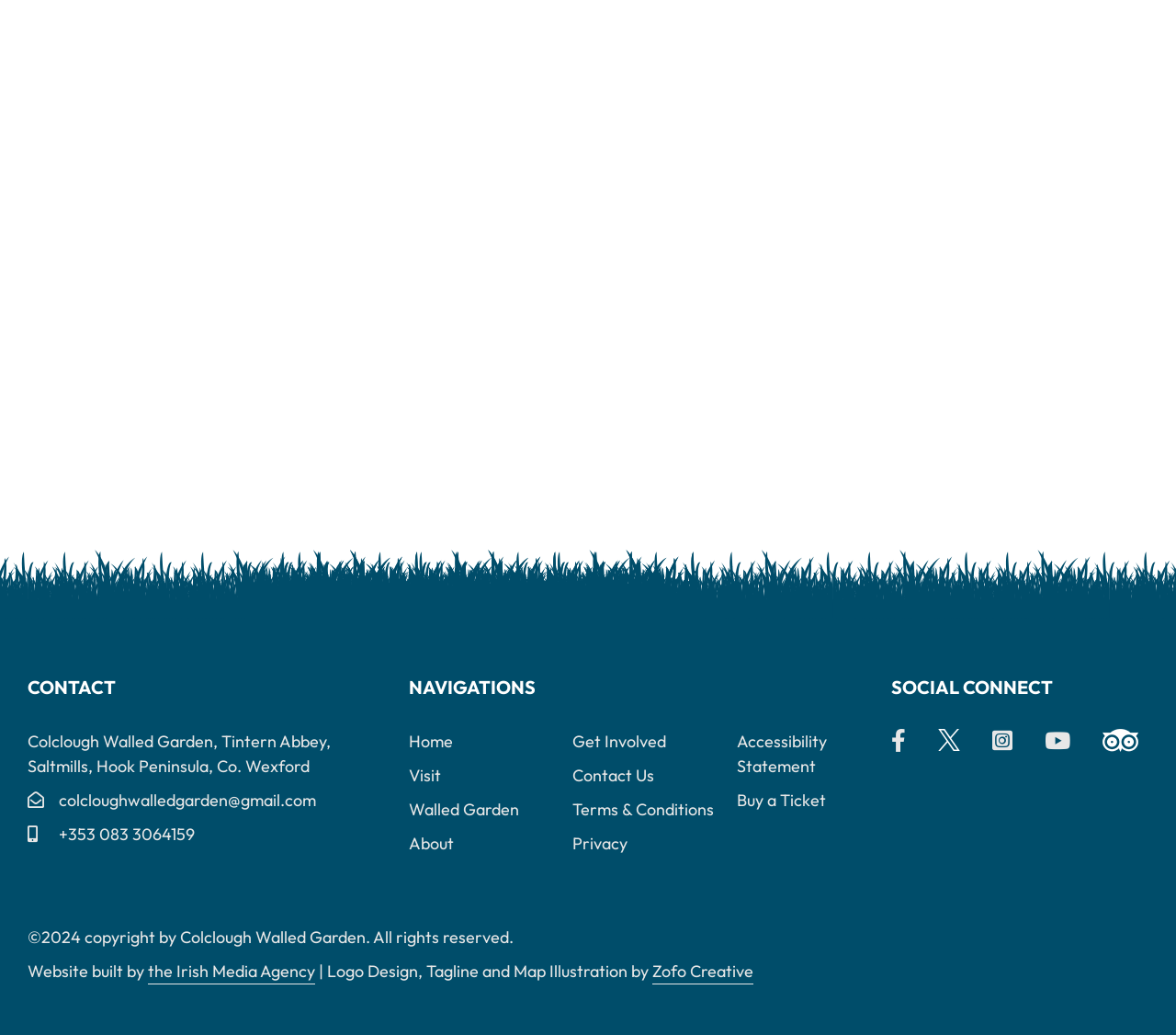What is the name of the garden?
Please answer using one word or phrase, based on the screenshot.

Colclough Walled Garden